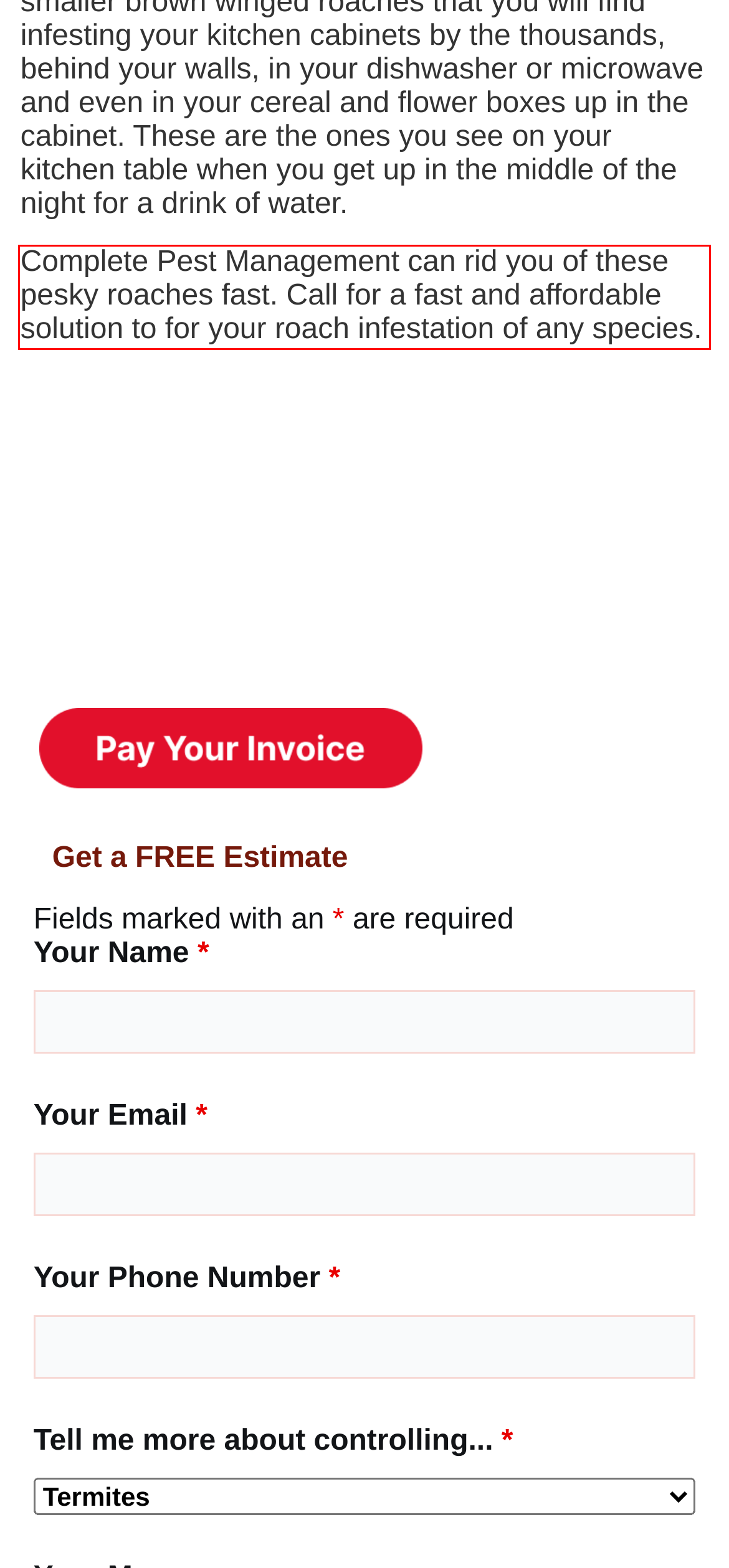Identify the red bounding box in the webpage screenshot and perform OCR to generate the text content enclosed.

Complete Pest Management can rid you of these pesky roaches fast. Call for a fast and affordable solution to for your roach infestation of any species.